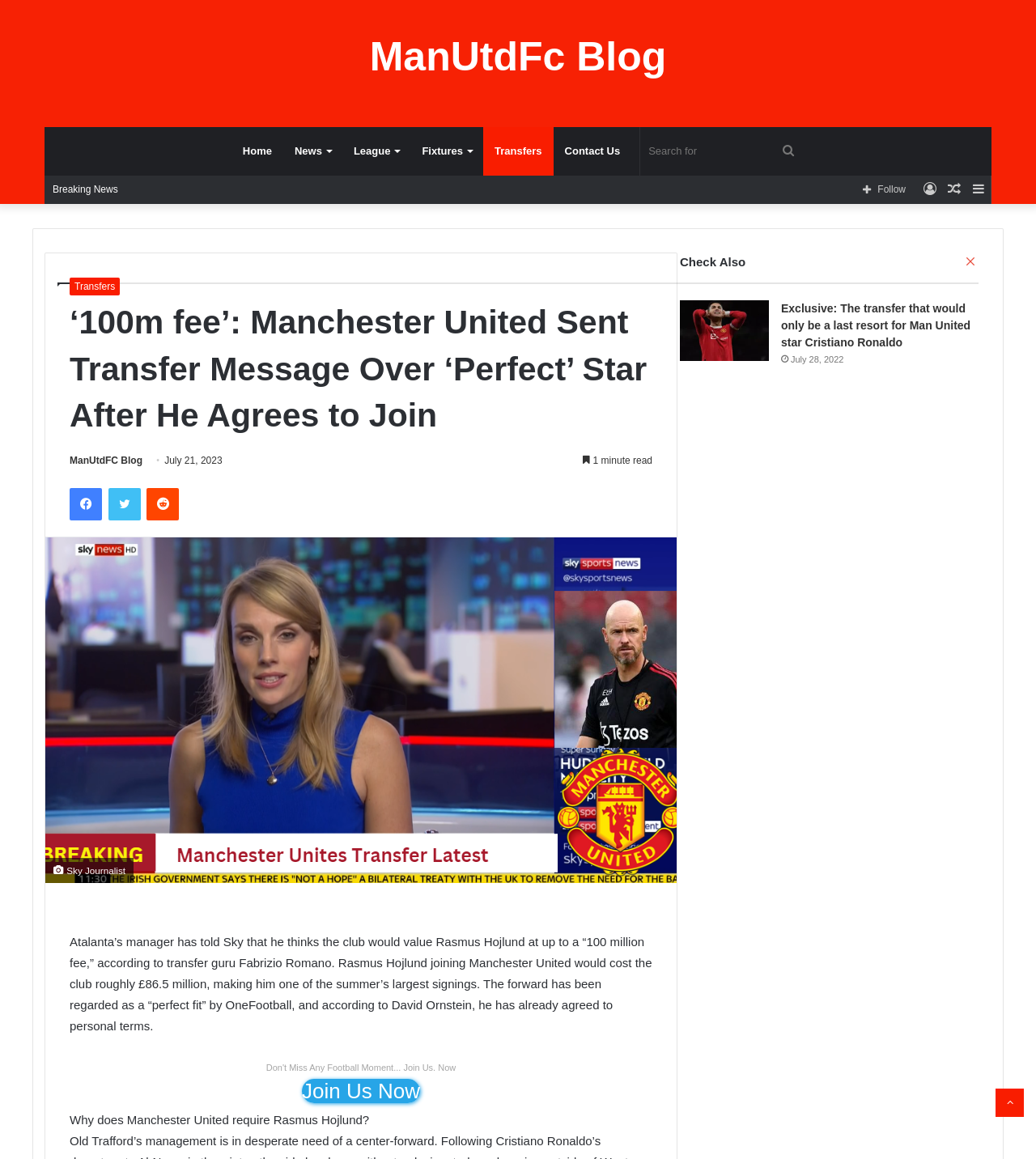Find the bounding box coordinates of the clickable region needed to perform the following instruction: "Go to News page". The coordinates should be provided as four float numbers between 0 and 1, i.e., [left, top, right, bottom].

[0.273, 0.11, 0.33, 0.152]